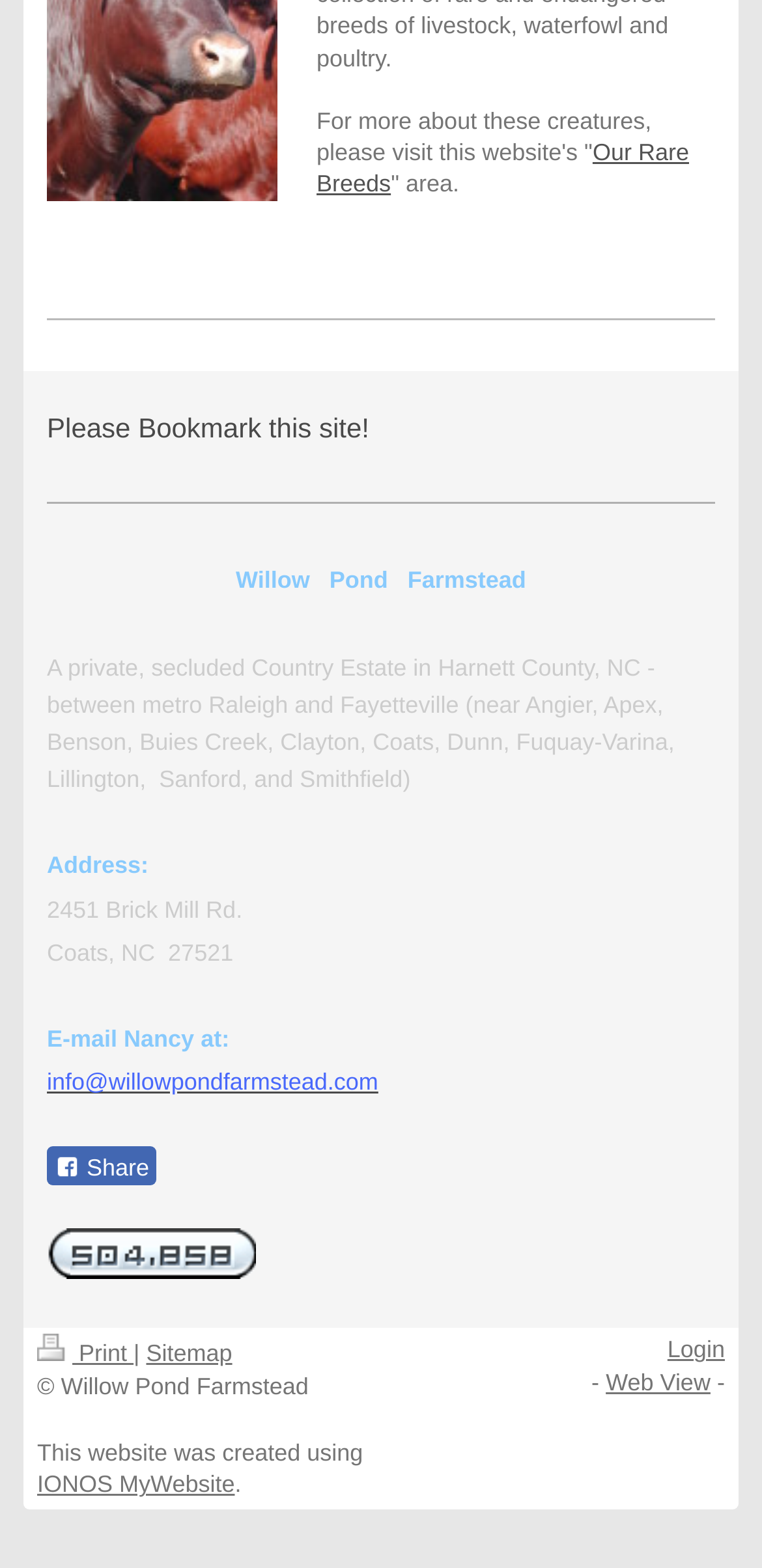Please locate the bounding box coordinates of the element that should be clicked to achieve the given instruction: "Send an email to Nancy".

[0.062, 0.682, 0.496, 0.699]